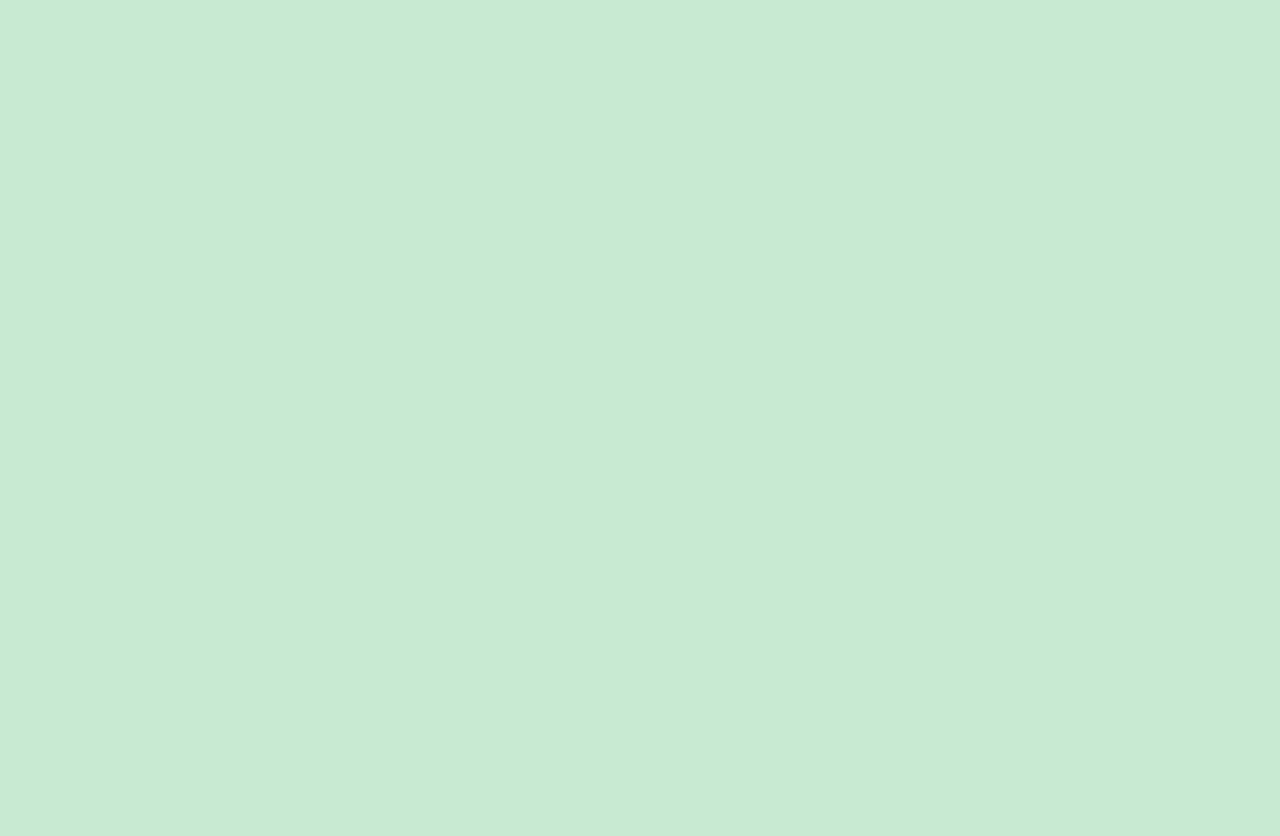What is the phone number for general inquiries?
Please respond to the question thoroughly and include all relevant details.

The phone number for general inquiries can be found under the 'CONTACT' heading, specifically under the 'GENERAL' static text.